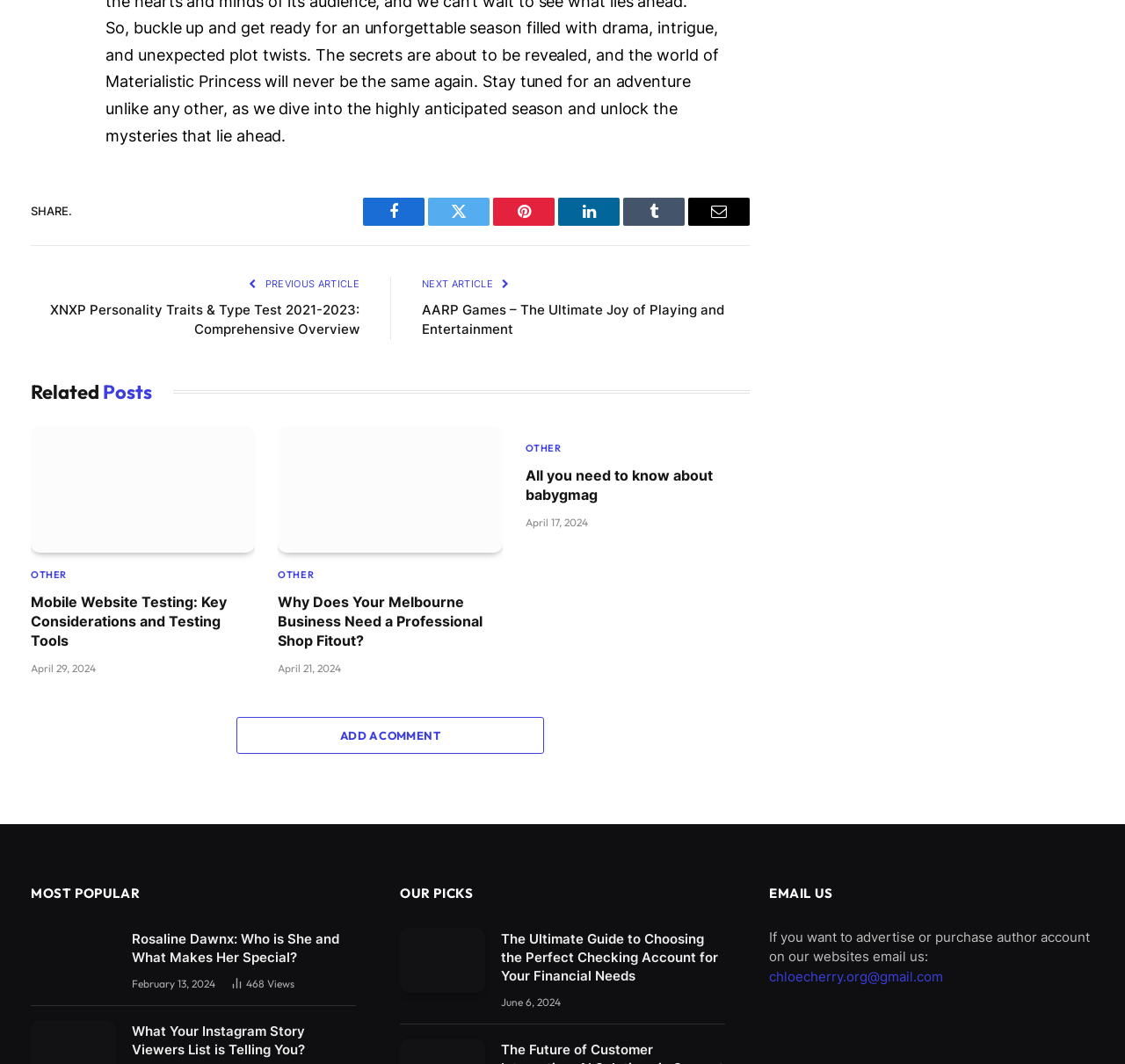Please specify the bounding box coordinates of the clickable section necessary to execute the following command: "Add a comment".

[0.21, 0.674, 0.484, 0.708]